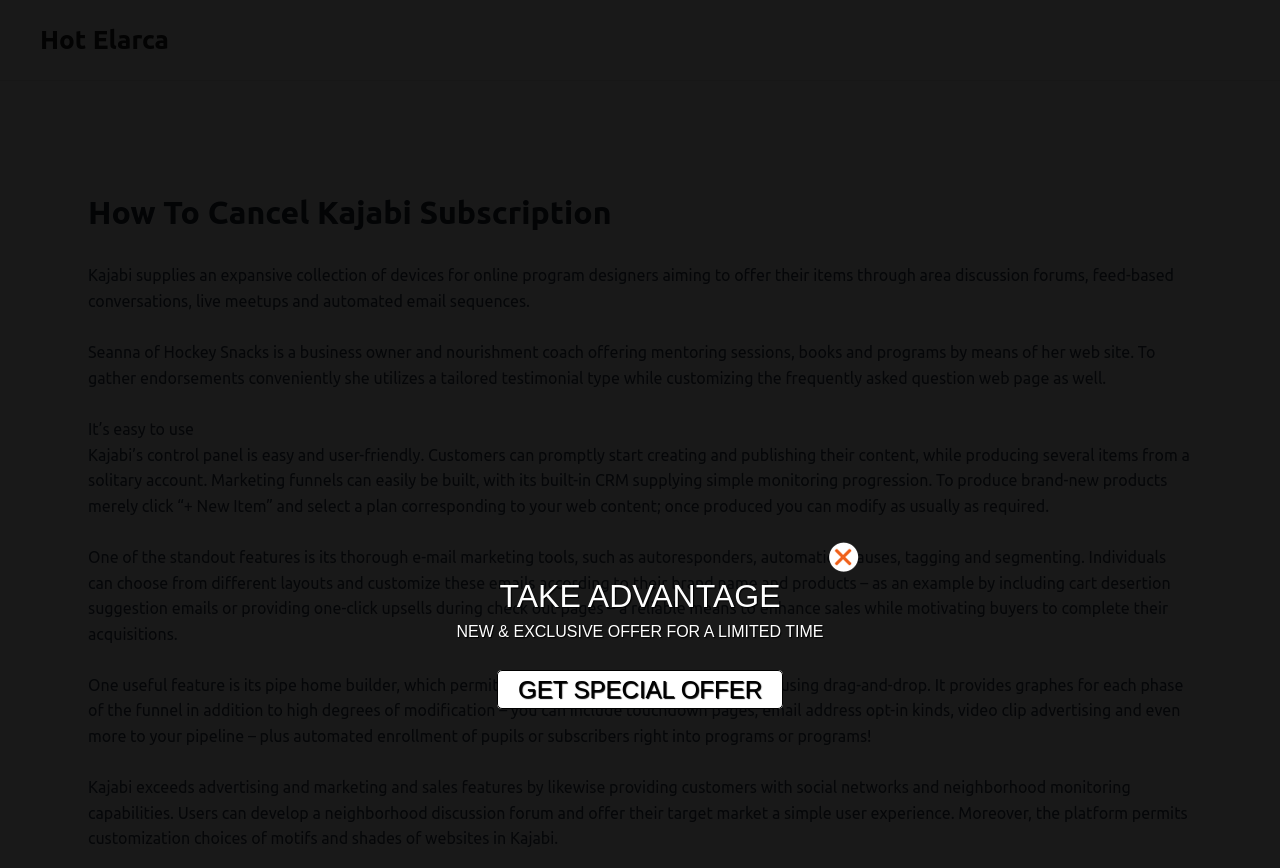Locate the UI element described as follows: "Portal". Return the bounding box coordinates as four float numbers between 0 and 1 in the order [left, top, right, bottom].

None